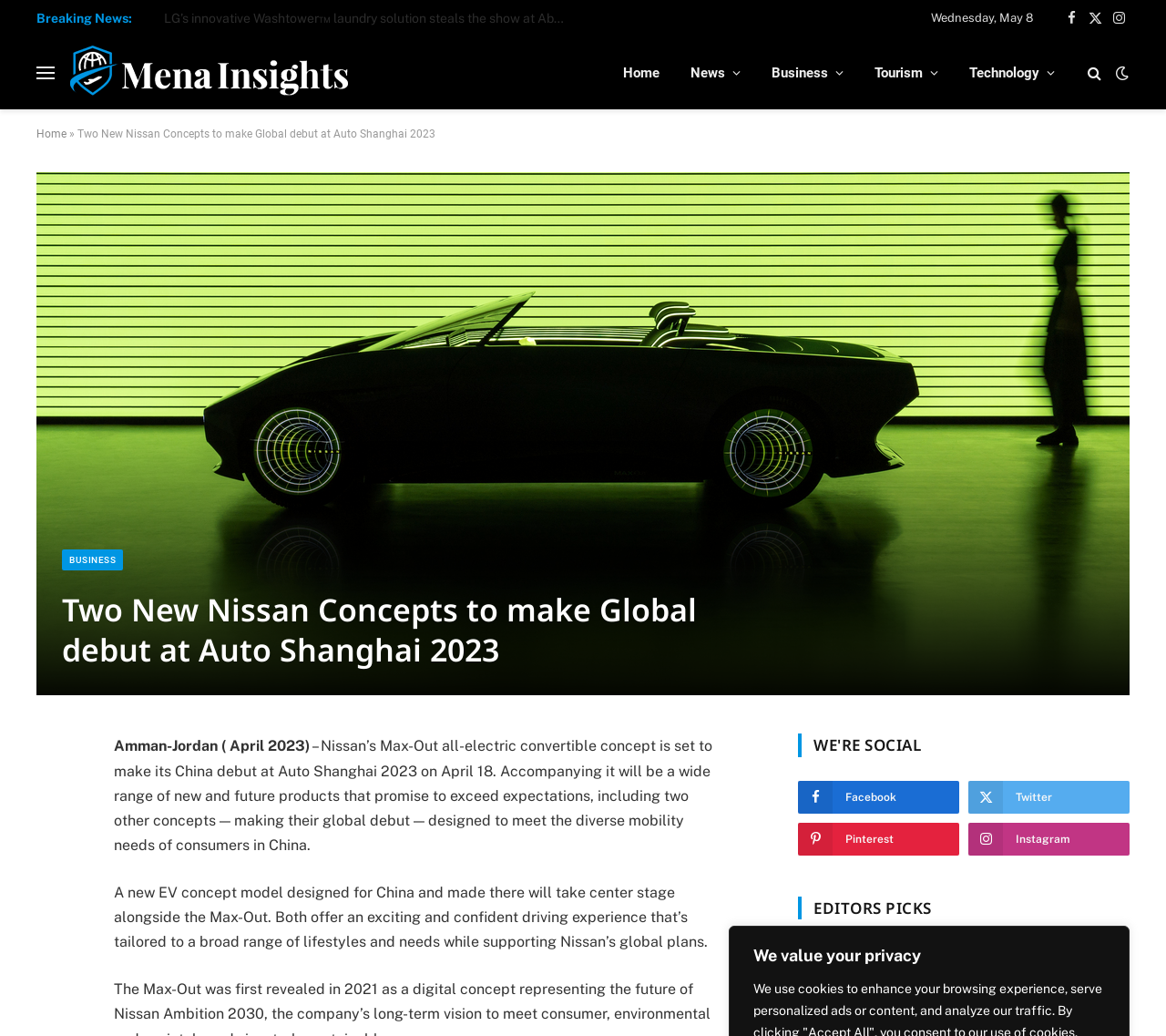Craft a detailed narrative of the webpage's structure and content.

This webpage appears to be a news article page with a focus on the automotive industry. At the top, there is a heading that reads "Two New Nissan Concepts to make Global debut at Auto Shanghai 2023". Below this heading, there is a large image that takes up most of the width of the page.

To the left of the image, there is a menu button and a link to "Mena Insights" with a small image next to it. Above the image, there are several links to social media platforms, including Facebook, Twitter, and Instagram.

The main content of the page is divided into two sections. The first section is a news article about Nissan's Max-Out all-electric convertible concept making its debut at Auto Shanghai 2023. The article is accompanied by two paragraphs of text that provide more information about the concept and its features.

The second section is a collection of links to other news articles, labeled as "EDITOR'S PICKS". These links are arranged in a vertical column and include articles about various topics, including business and technology.

At the bottom of the page, there is a section labeled "WE'RE SOCIAL" with links to the website's social media profiles. There is also a heading that reads "WE VALUE YOUR PRIVACY" at the very bottom of the page.

Throughout the page, there are several buttons and links to navigate to other parts of the website, including a link to the homepage and links to different categories such as news, business, and tourism.